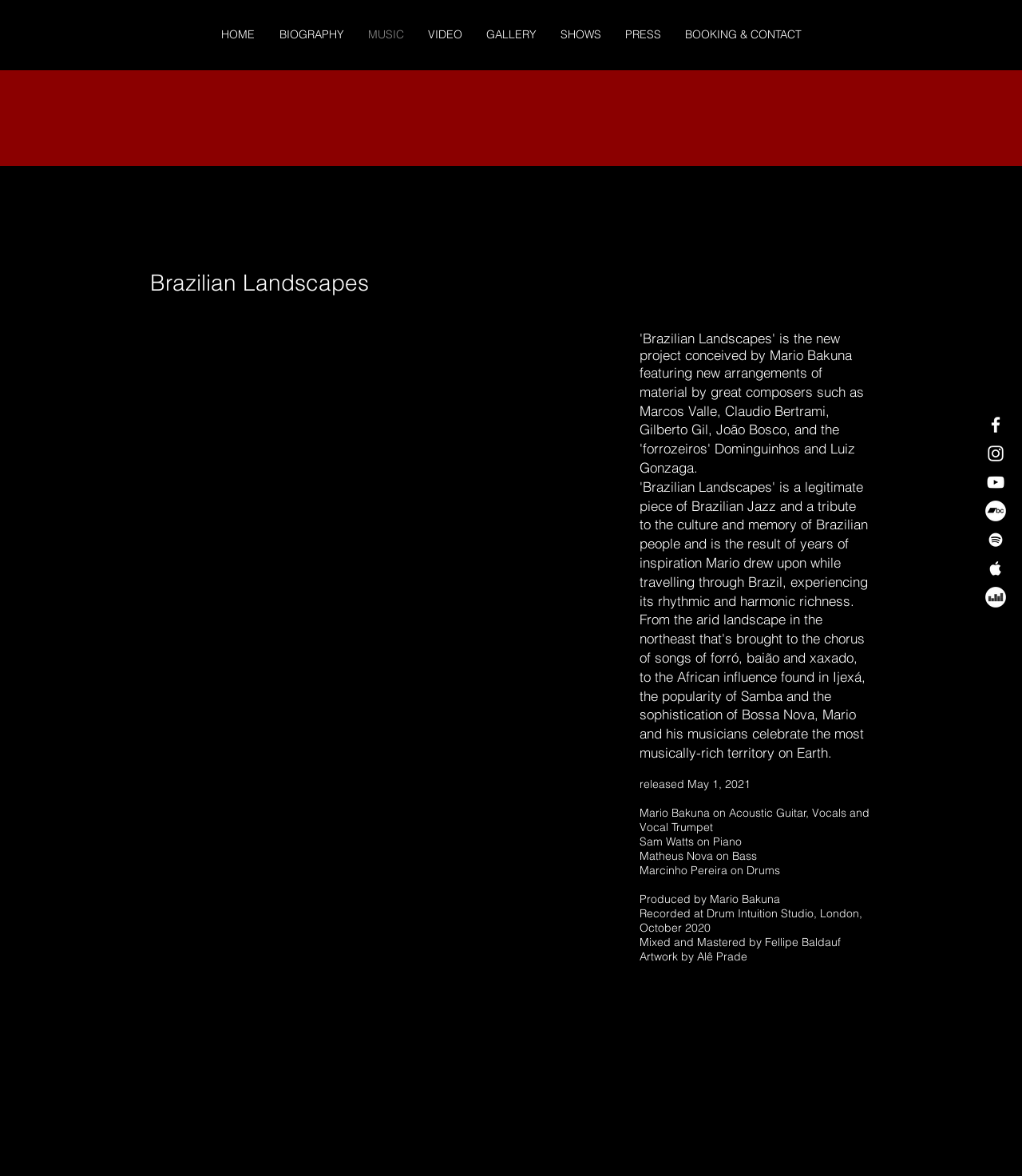Specify the bounding box coordinates of the region I need to click to perform the following instruction: "Click on HOME link". The coordinates must be four float numbers in the range of 0 to 1, i.e., [left, top, right, bottom].

[0.204, 0.02, 0.261, 0.039]